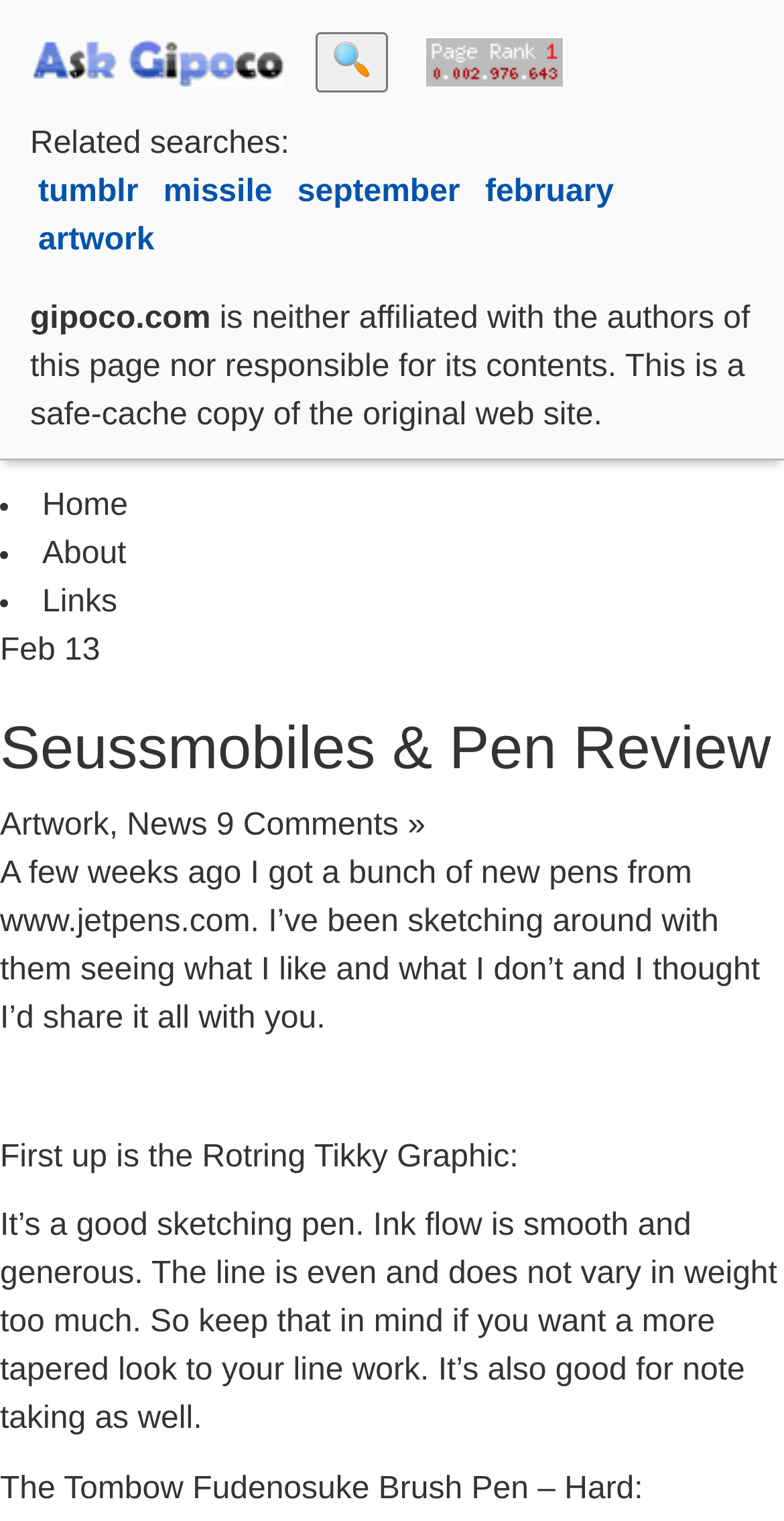What is the topic of the blog post?
We need a detailed and meticulous answer to the question.

I determined the topic of the blog post by reading the heading element 'Seussmobiles & Pen Review' which suggests that the post is about reviewing pens. Additionally, the text content of the post mentions specific pen models and their characteristics, further supporting this conclusion.